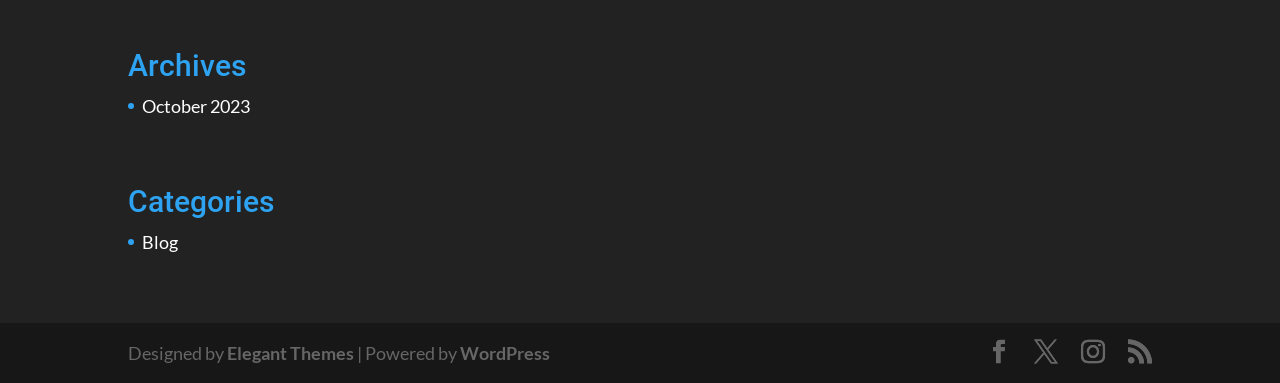Please locate the bounding box coordinates of the element that should be clicked to complete the given instruction: "visit Elegant Themes".

[0.177, 0.893, 0.277, 0.95]